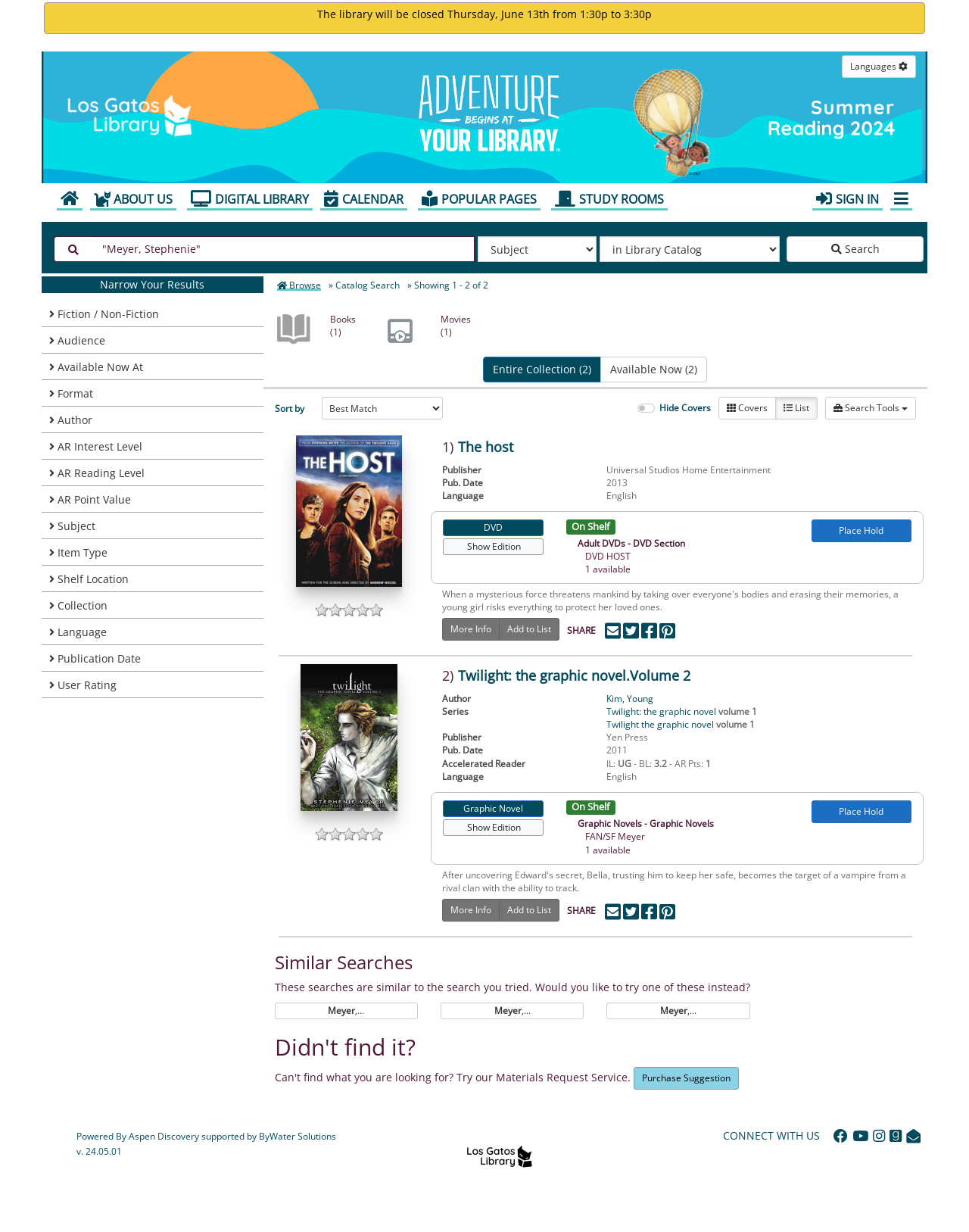Use a single word or phrase to answer the question: 
What is the name of the library?

Los Gatos Library